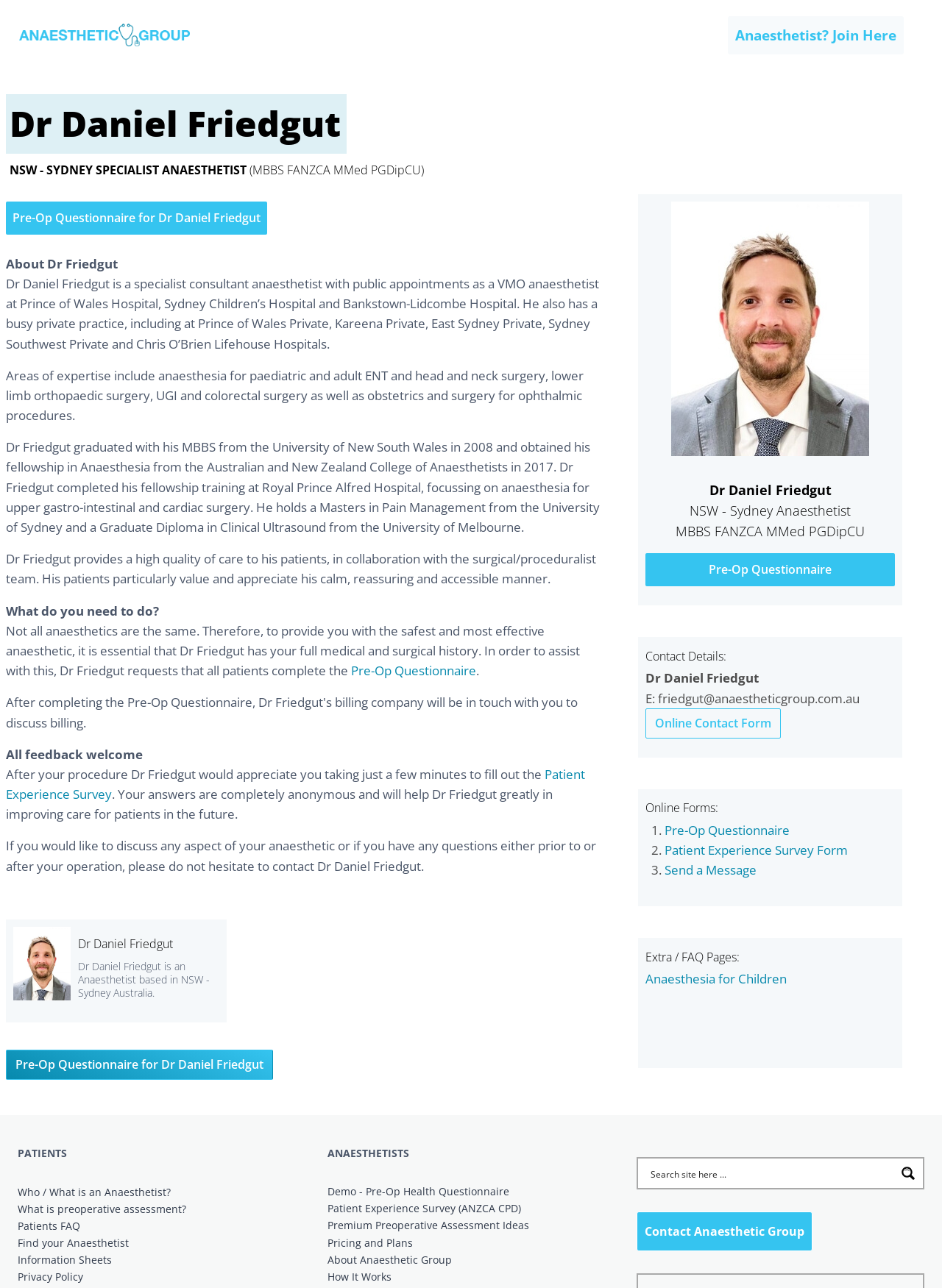Provide a comprehensive description of the webpage.

This webpage is about Dr. Daniel Friedgut, a specialist anaesthetist based in Sydney, Australia. At the top left corner, there is an Anaesthetic Group logo, which is also a link to the preoperative assessment website. On the top right corner, there is a link to join Anaesthetic Group.

The main content of the webpage is divided into sections. The first section is an introduction to Dr. Friedgut, with a heading and a brief description of his profession and expertise. Below this, there is a link to complete his preoperative assessment questionnaire.

The next section provides more information about Dr. Friedgut, including his qualifications, areas of expertise, and patient care approach. This section also includes a link to the preoperative assessment questionnaire and a patient experience survey.

Following this, there is a section with a heading "What do you need to do?" which explains the importance of completing the preoperative assessment questionnaire. There is also a link to the questionnaire and a patient experience survey.

The webpage also includes a section with contact details, including an email address and an online contact form. Additionally, there are links to online forms, including the preoperative assessment questionnaire, patient experience survey, and a message form.

Further down, there are sections with headings "PATIENTS" and "ANAESTHETISTS", which provide links to various resources and information related to anaesthesia and patient care.

At the bottom of the webpage, there is a search form and a button to scroll to the top of the page. There is also an image of an anaesthetist doctor on the right side of the page.